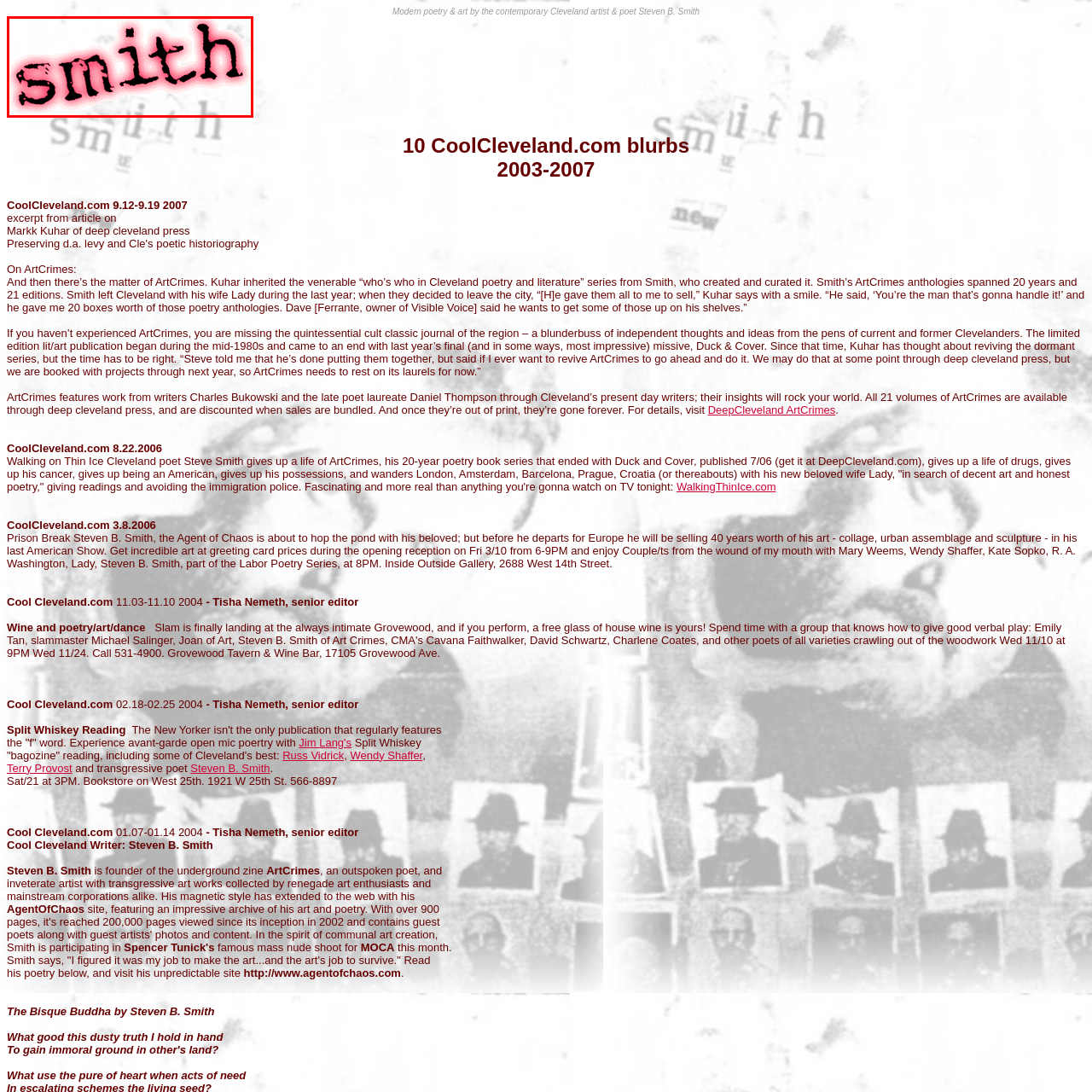Check the image highlighted by the red rectangle and provide a single word or phrase for the question:
What is the color of the outline of the text 'Smith'?

glowing red